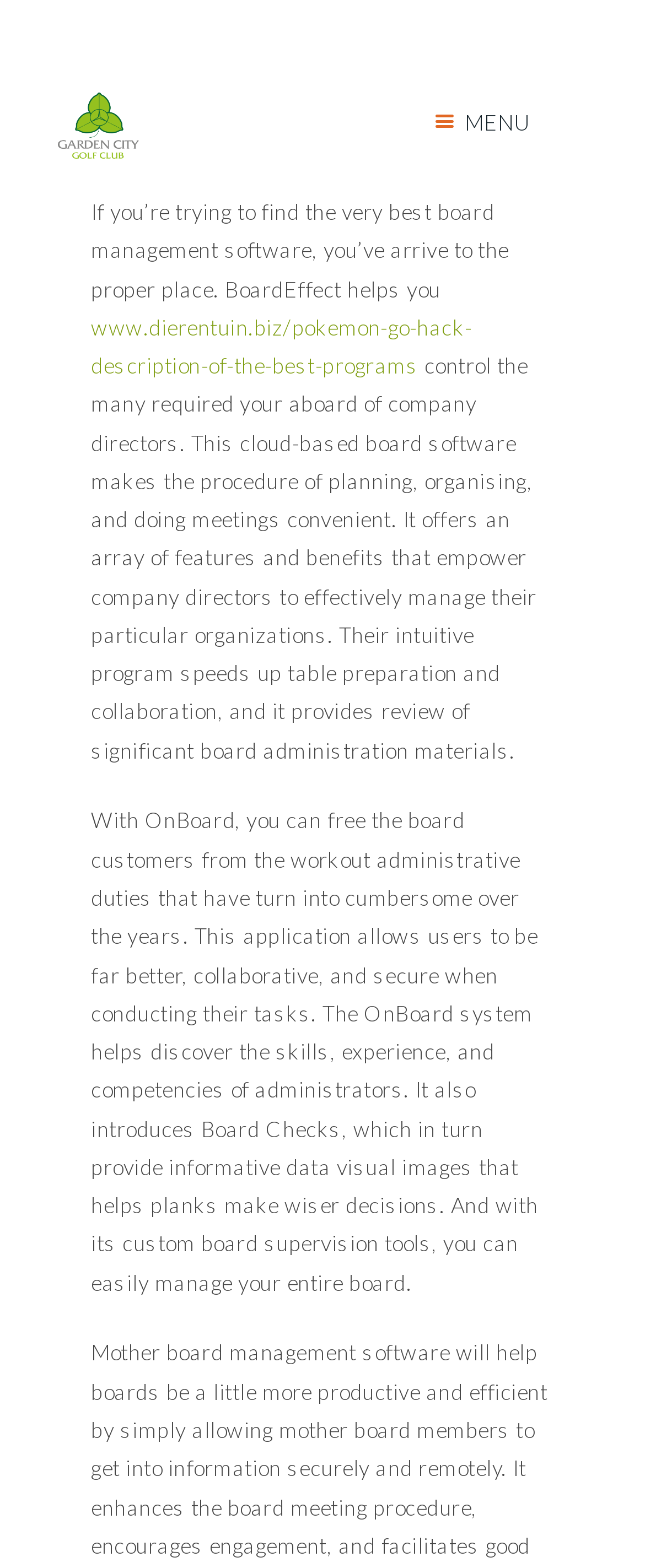Determine the bounding box coordinates (top-left x, top-left y, bottom-right x, bottom-right y) of the UI element described in the following text: www.dierentuin.biz/pokemon-go-hack-description-of-the-best-programs

[0.141, 0.2, 0.732, 0.241]